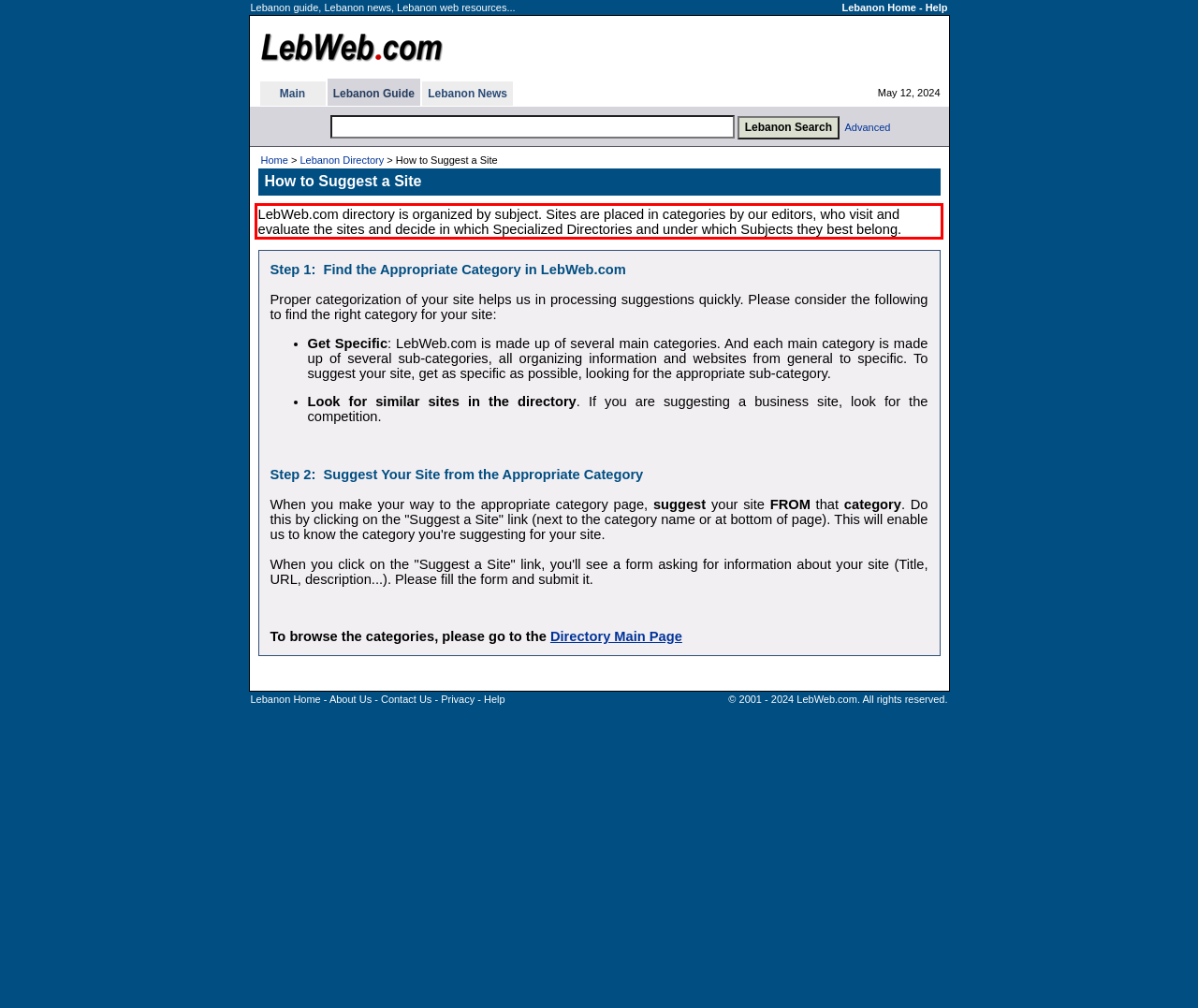Using OCR, extract the text content found within the red bounding box in the given webpage screenshot.

LebWeb.com directory is organized by subject. Sites are placed in categories by our editors, who visit and evaluate the sites and decide in which Specialized Directories and under which Subjects they best belong.